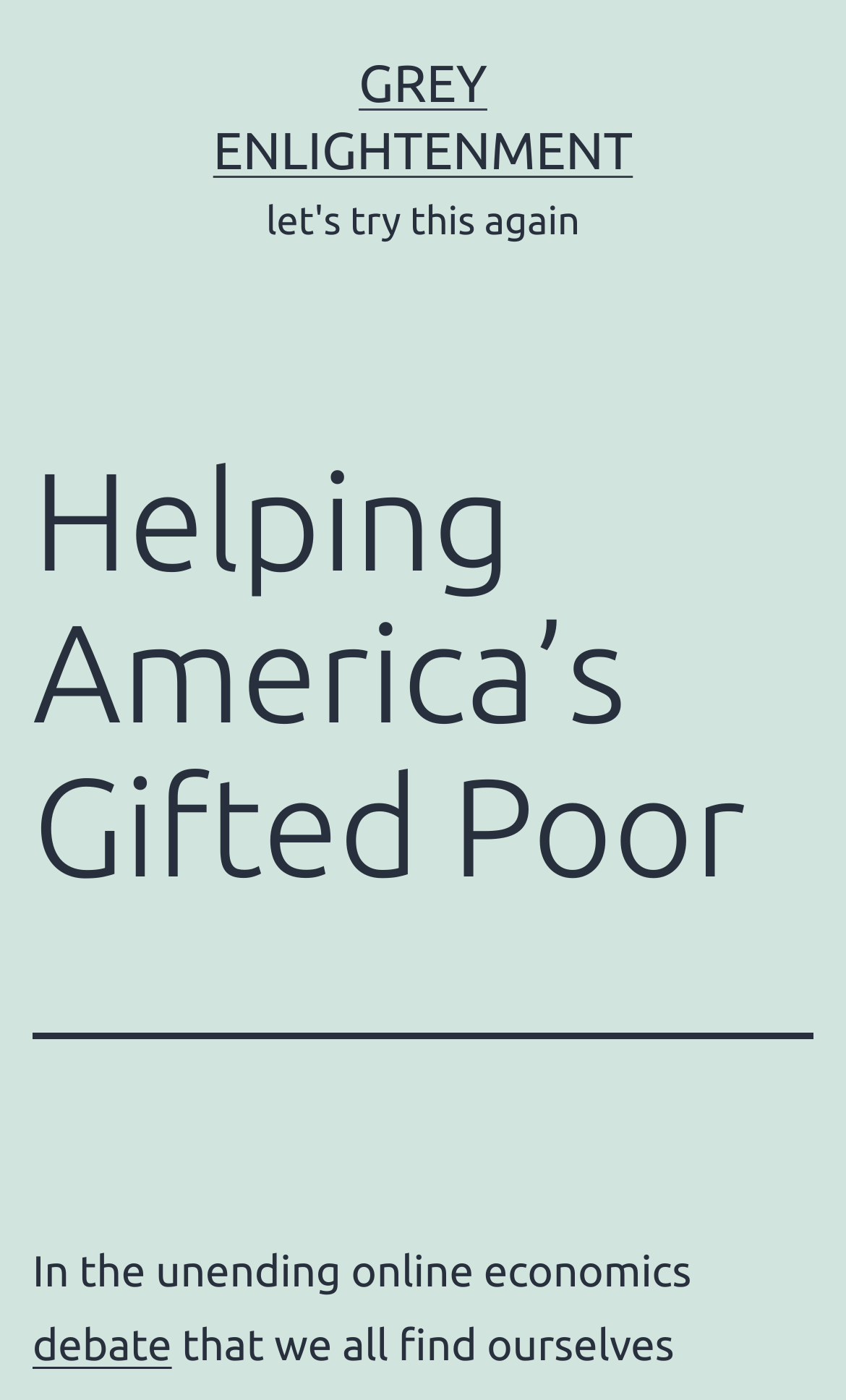Given the element description, predict the bounding box coordinates in the format (top-left x, top-left y, bottom-right x, bottom-right y), using floating point numbers between 0 and 1: debate

[0.038, 0.943, 0.203, 0.978]